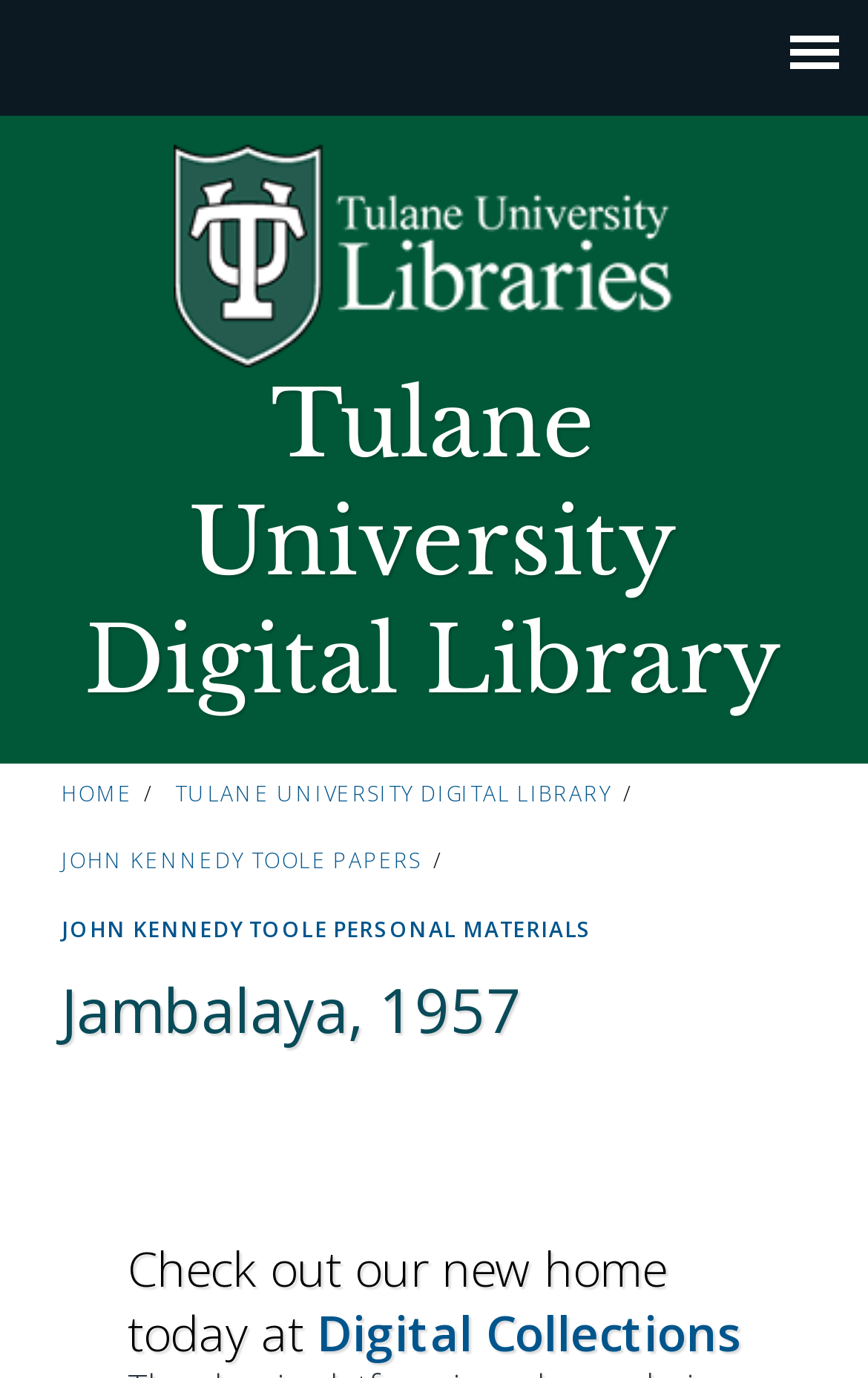What year is the publication from?
Kindly give a detailed and elaborate answer to the question.

I found the answer by looking at the heading element 'Jambalaya, 1957' which is a child of the root element.